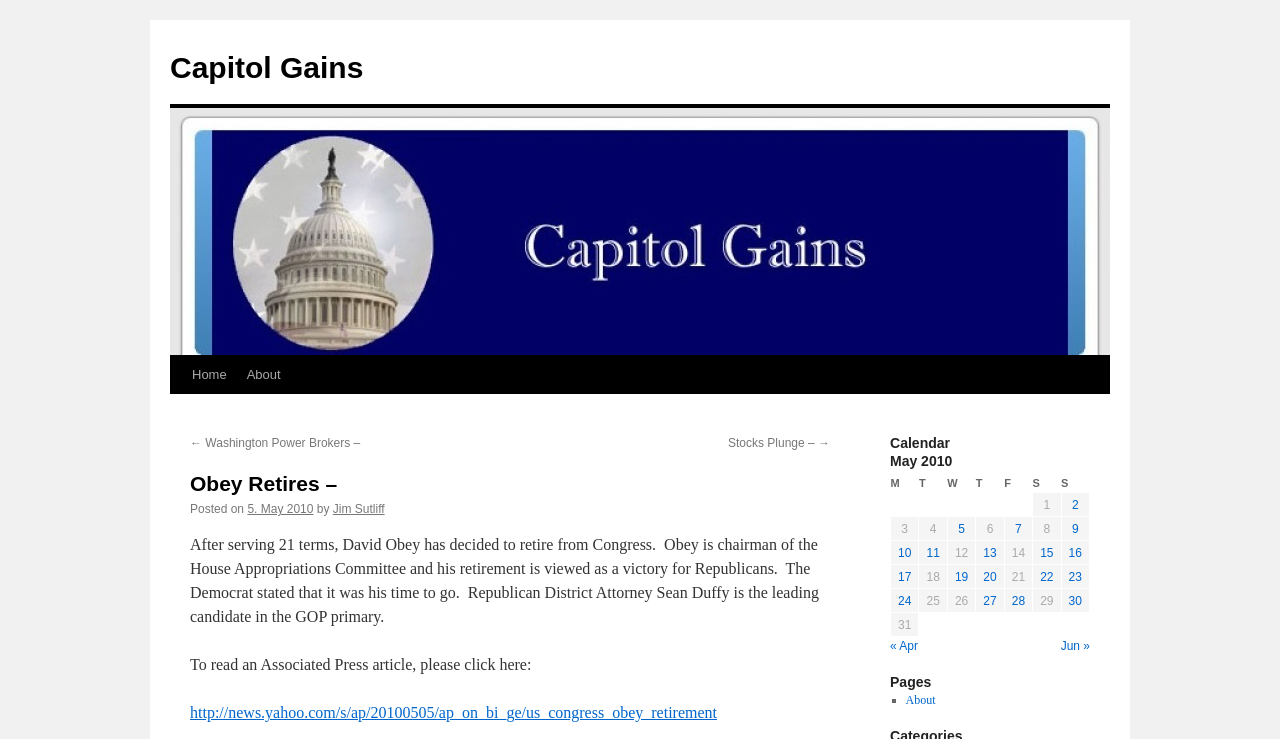What is the purpose of the calendar table?
Provide a detailed and well-explained answer to the question.

The answer can be inferred from the calendar table, which displays dates in May 2010 and corresponding posts published on those dates.